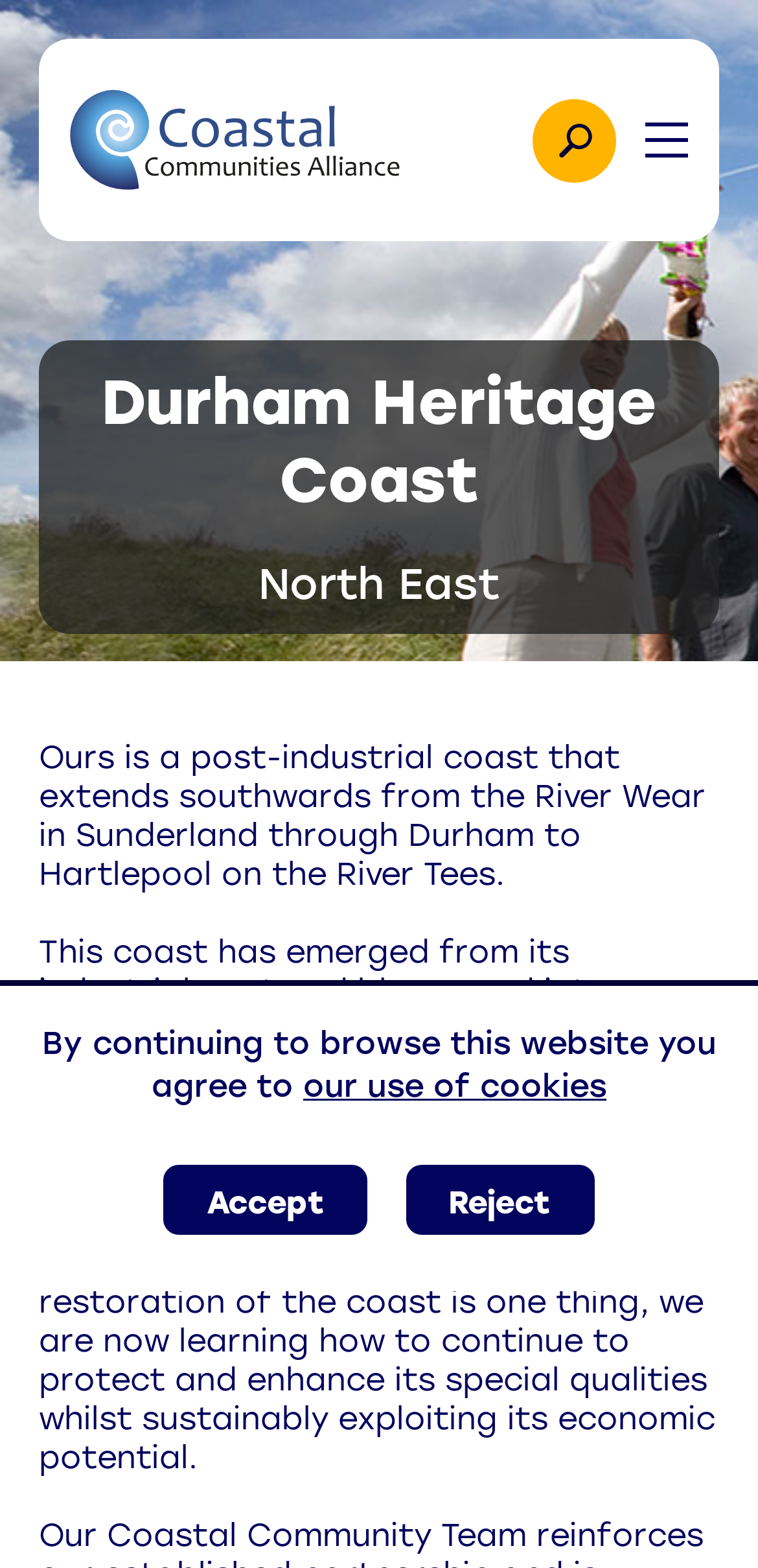What was the coast previously known for?
Use the image to give a comprehensive and detailed response to the question.

I found the answer by looking at the StaticText element on the webpage, which says 'This coast has emerged from its industrial past...'. This suggests that the coast was previously known for its industrial activities.